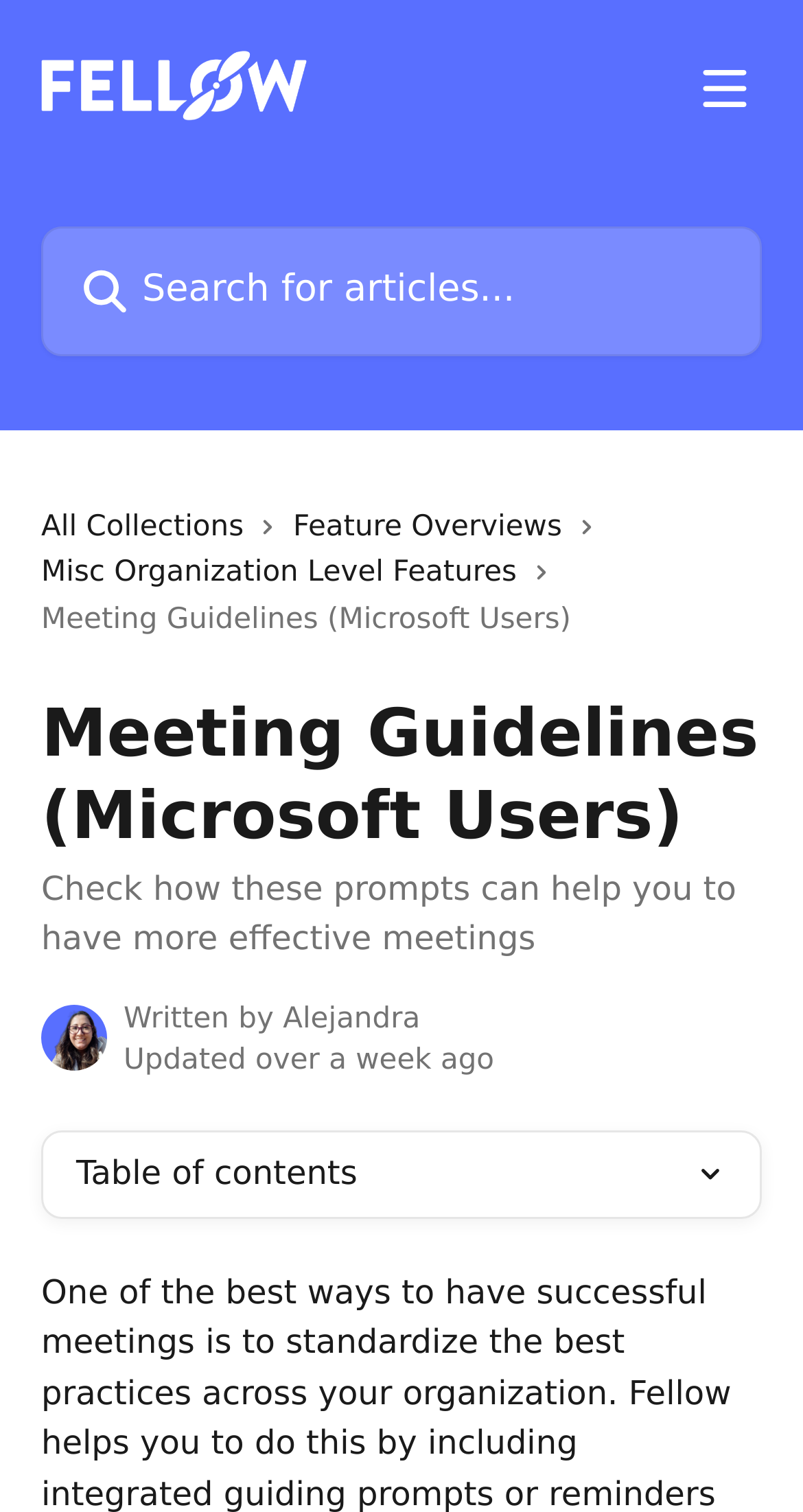Using the provided element description "name="q" placeholder="Search for articles..."", determine the bounding box coordinates of the UI element.

[0.051, 0.15, 0.949, 0.235]